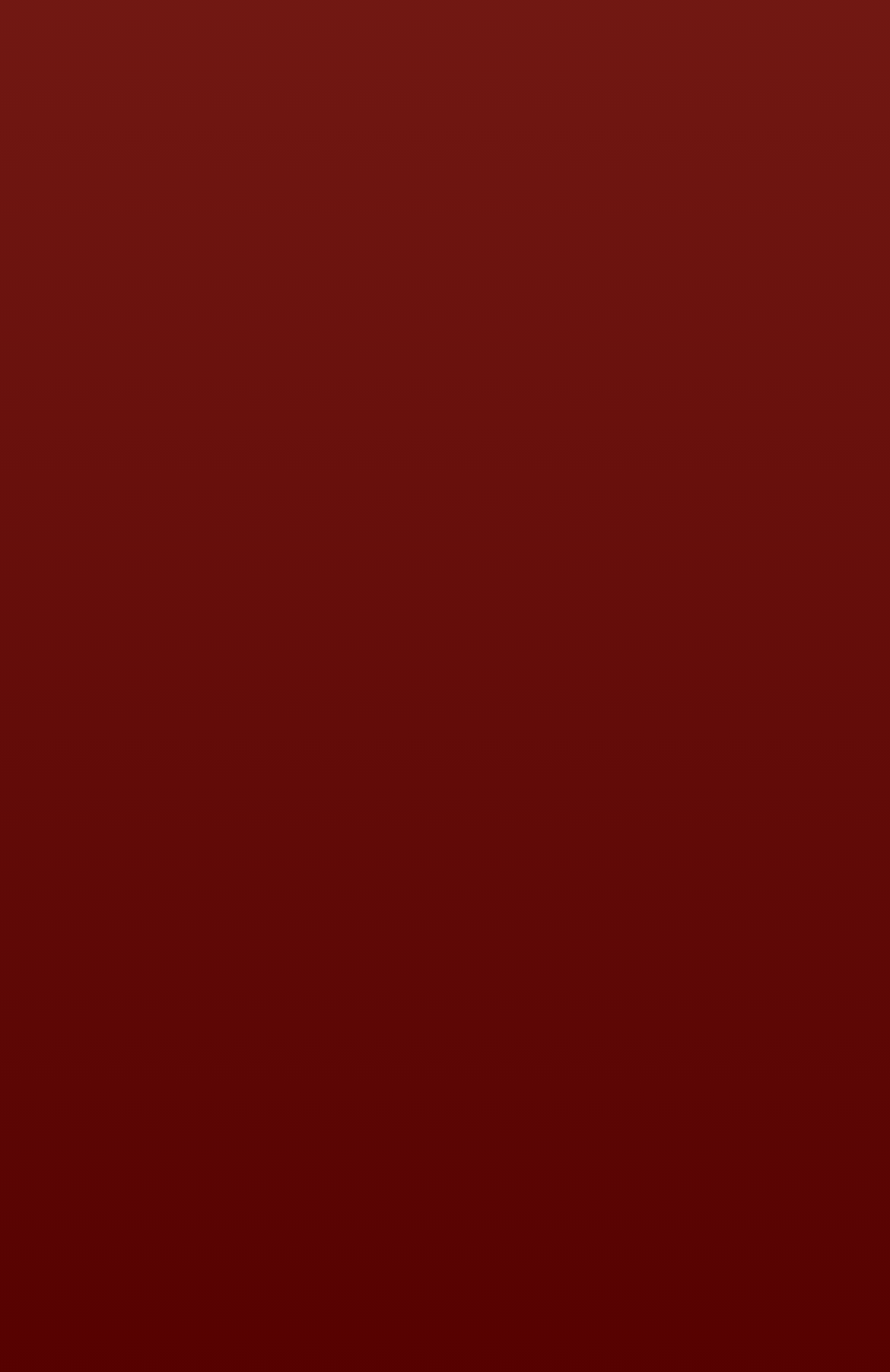Please find the bounding box coordinates of the element that you should click to achieve the following instruction: "Select an option from the dropdown". The coordinates should be presented as four float numbers between 0 and 1: [left, top, right, bottom].

[0.101, 0.496, 0.9, 0.589]